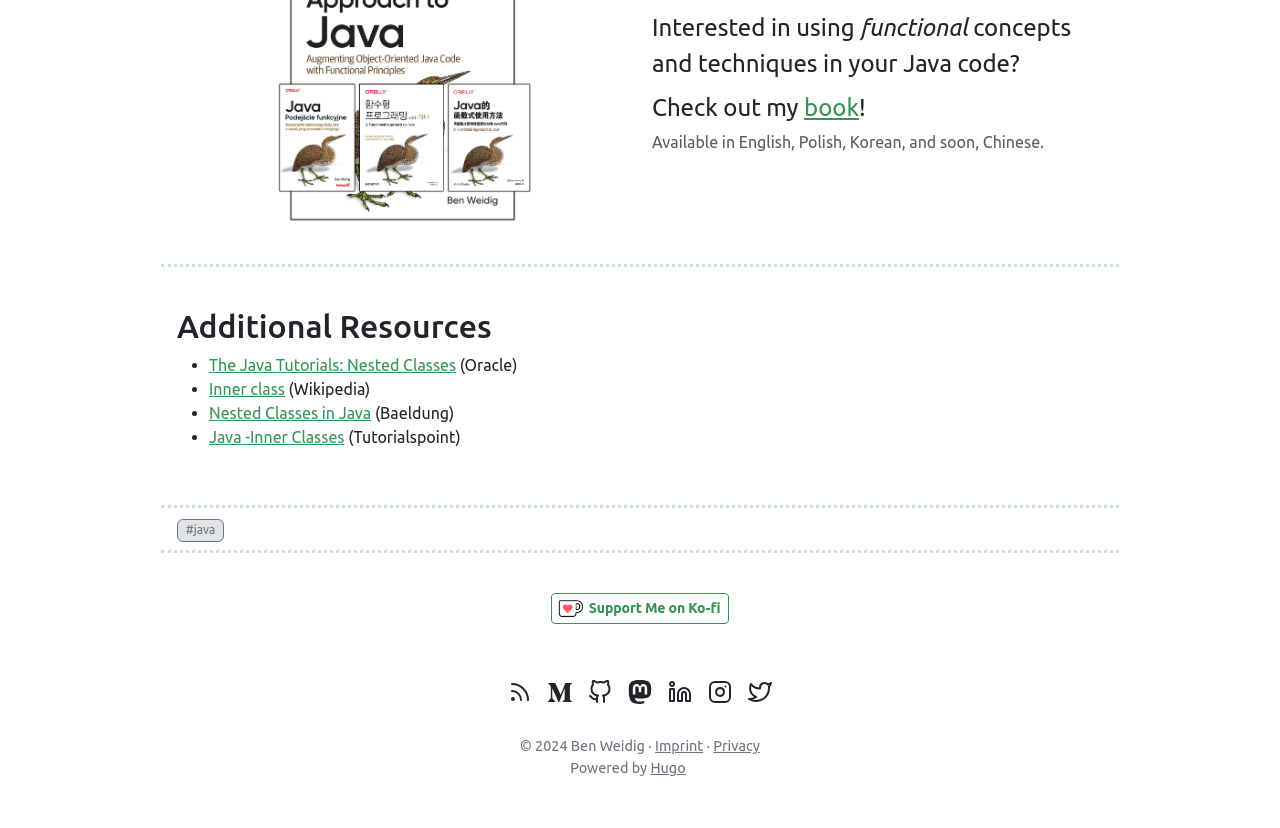Identify the bounding box coordinates of the region I need to click to complete this instruction: "View the RSS Feed".

[0.391, 0.812, 0.422, 0.86]